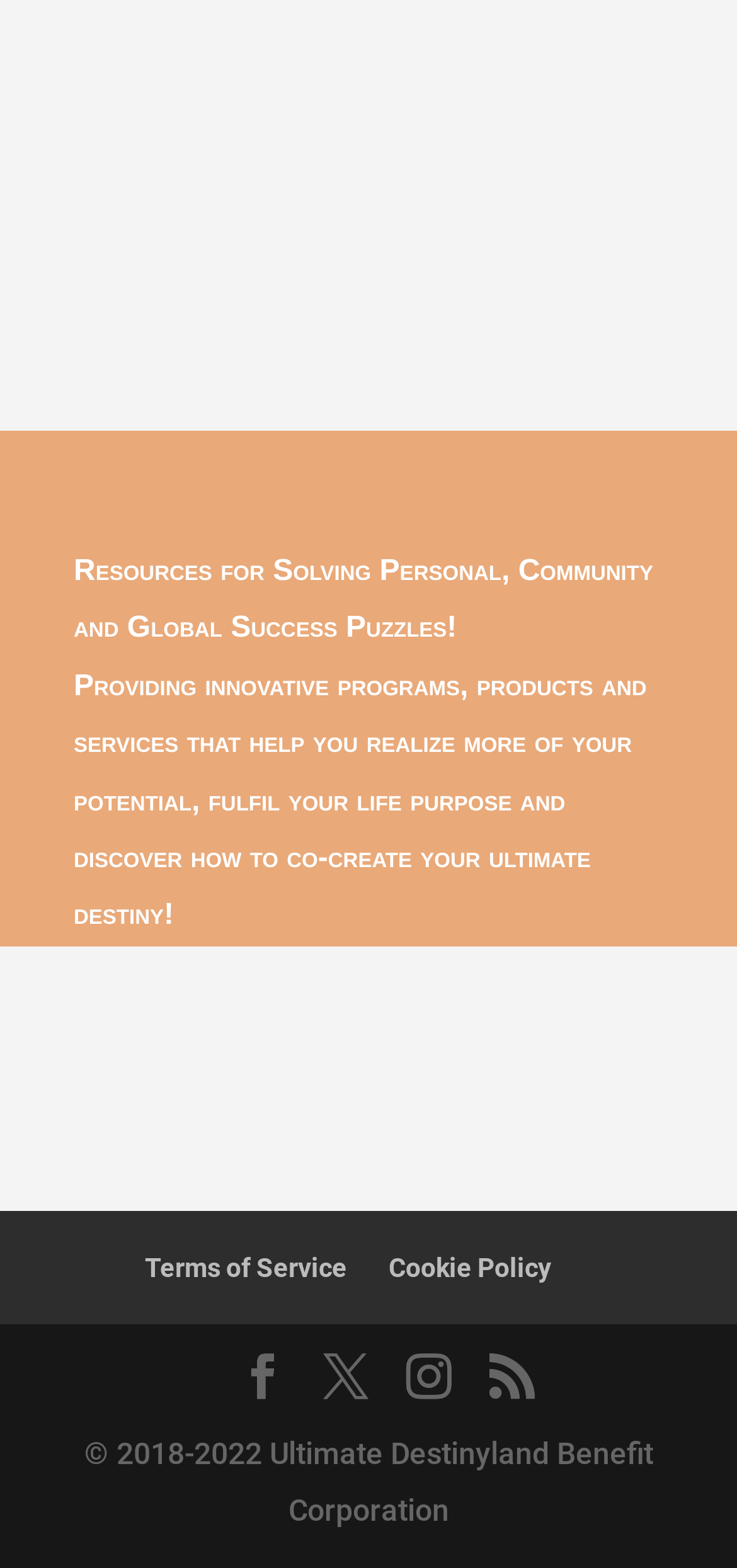Answer the question with a brief word or phrase:
How many social media links are there?

4